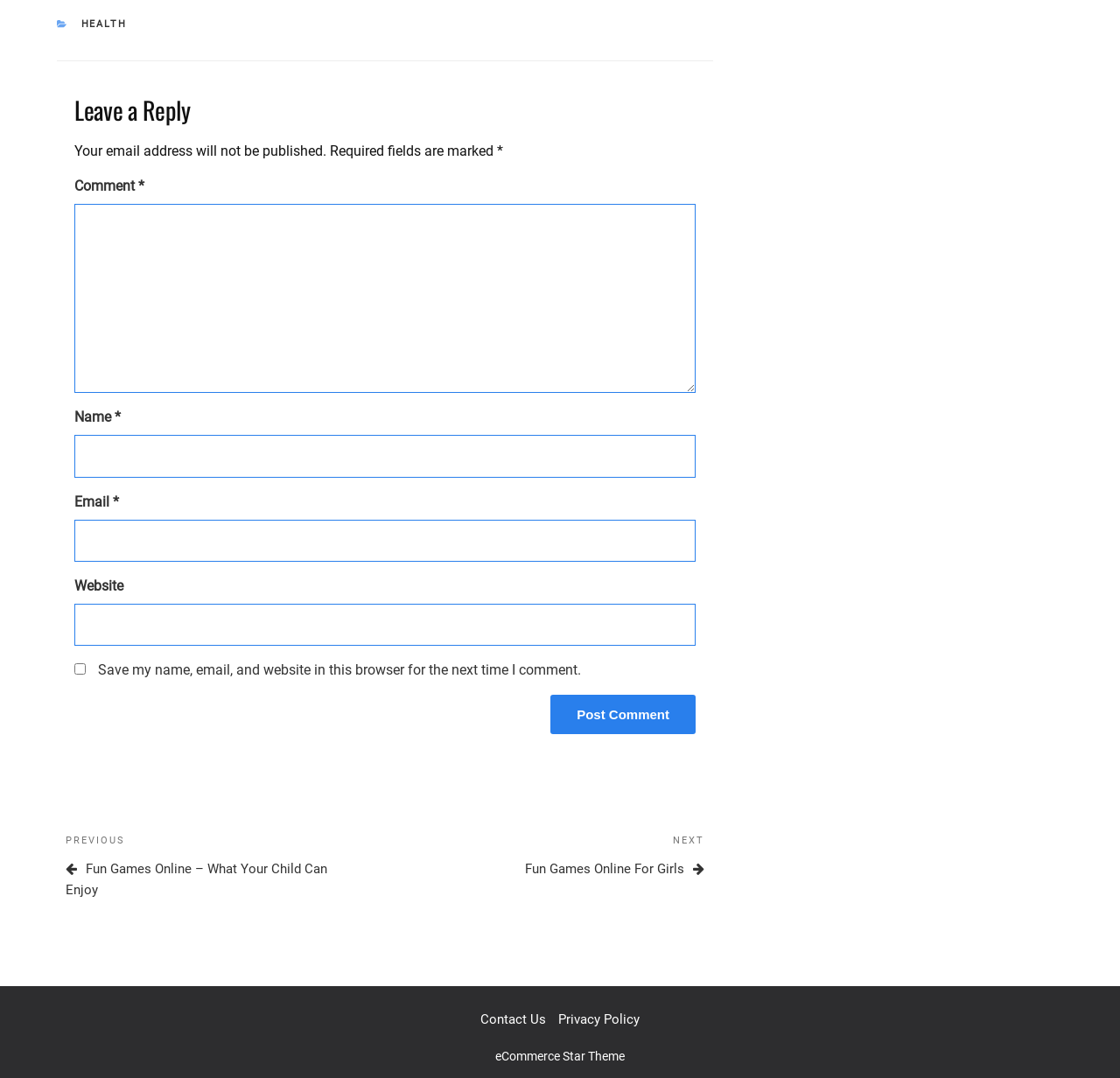Use the information in the screenshot to answer the question comprehensively: How many links are in the post navigation section?

In the post navigation section, I found two links labeled as 'Previous Post Fun Games Online – What Your Child Can Enjoy' and 'Next Post Fun Games Online For Girls' which indicates that there are two links in this section.